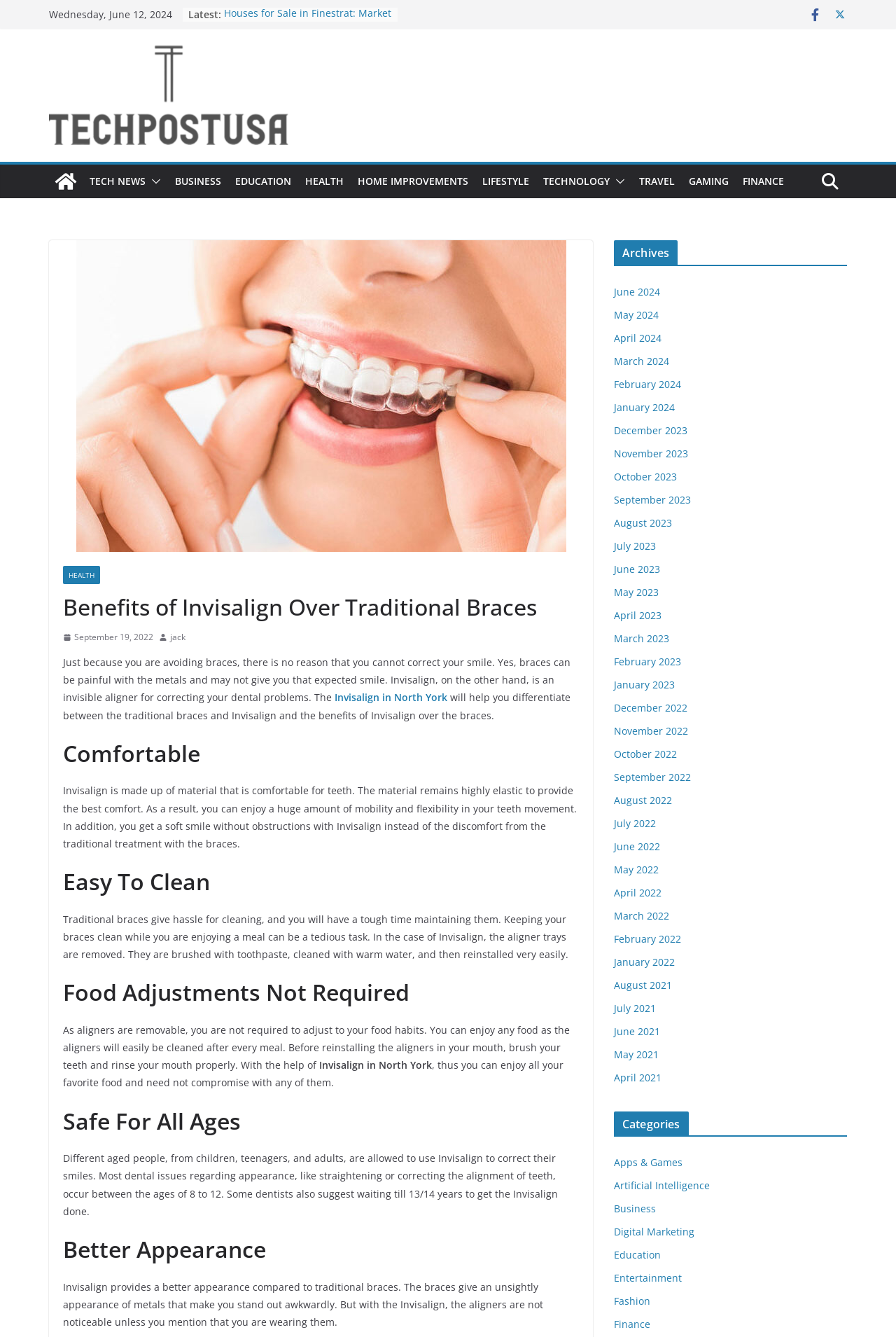Use one word or a short phrase to answer the question provided: 
How many archive links are listed in the 'Archives' section?

20